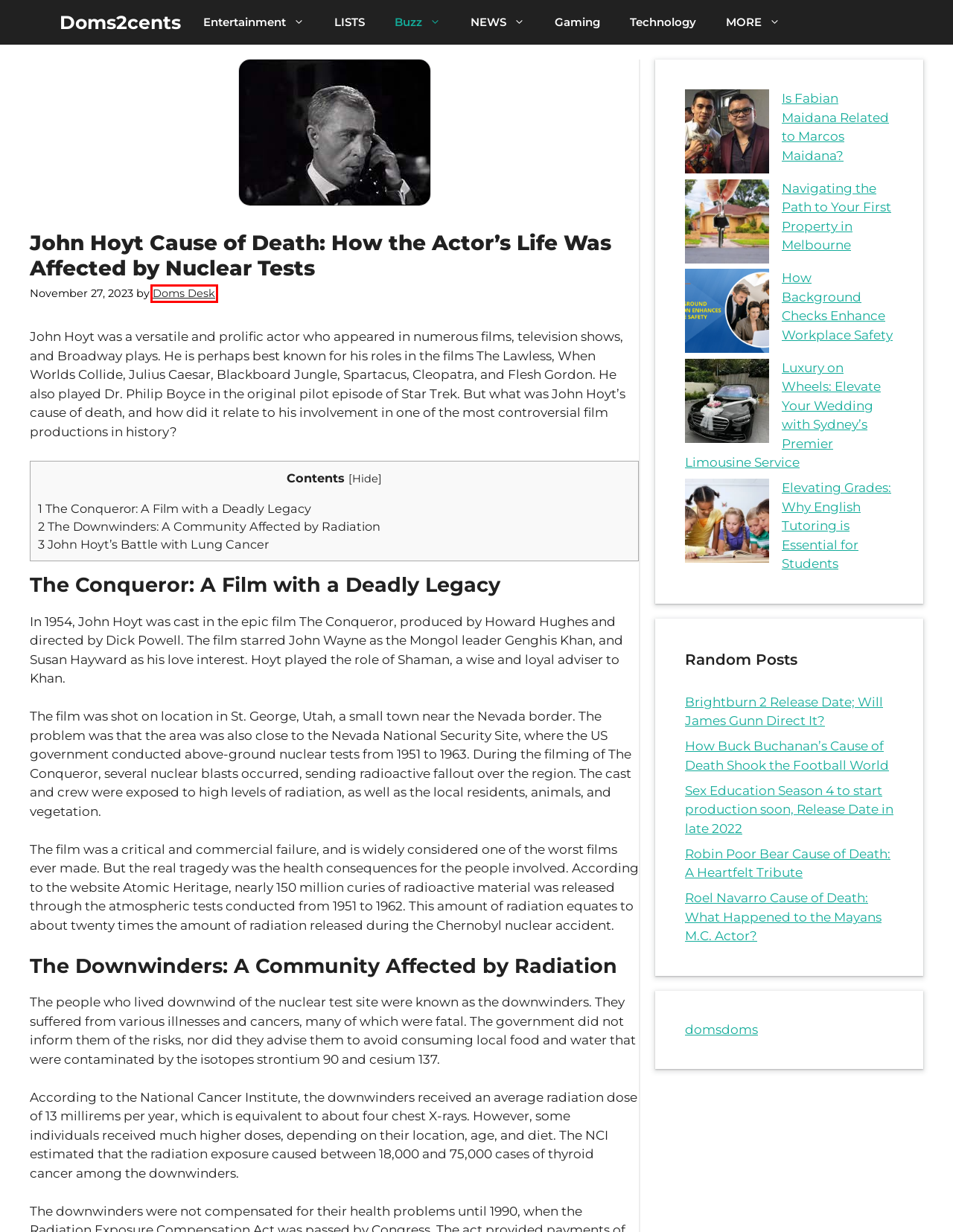You have a screenshot showing a webpage with a red bounding box highlighting an element. Choose the webpage description that best fits the new webpage after clicking the highlighted element. The descriptions are:
A. Luxury on Wheels: Elevate Your Wedding with Sydney's Premier Limousine Service
B. Is Fabian Maidana Related to Marcos Maidana?
C. News Archives - Doms2cents
D. How Background Checks Enhance Workplace Safety
E. Lists Archives - Doms2cents
F. Robin Poor Bear Cause of Death: A Heartfelt Tribute
G. Navigating the Path to Your First Property in Melbourne
H. Doms Desk, Author at Doms2cents

H